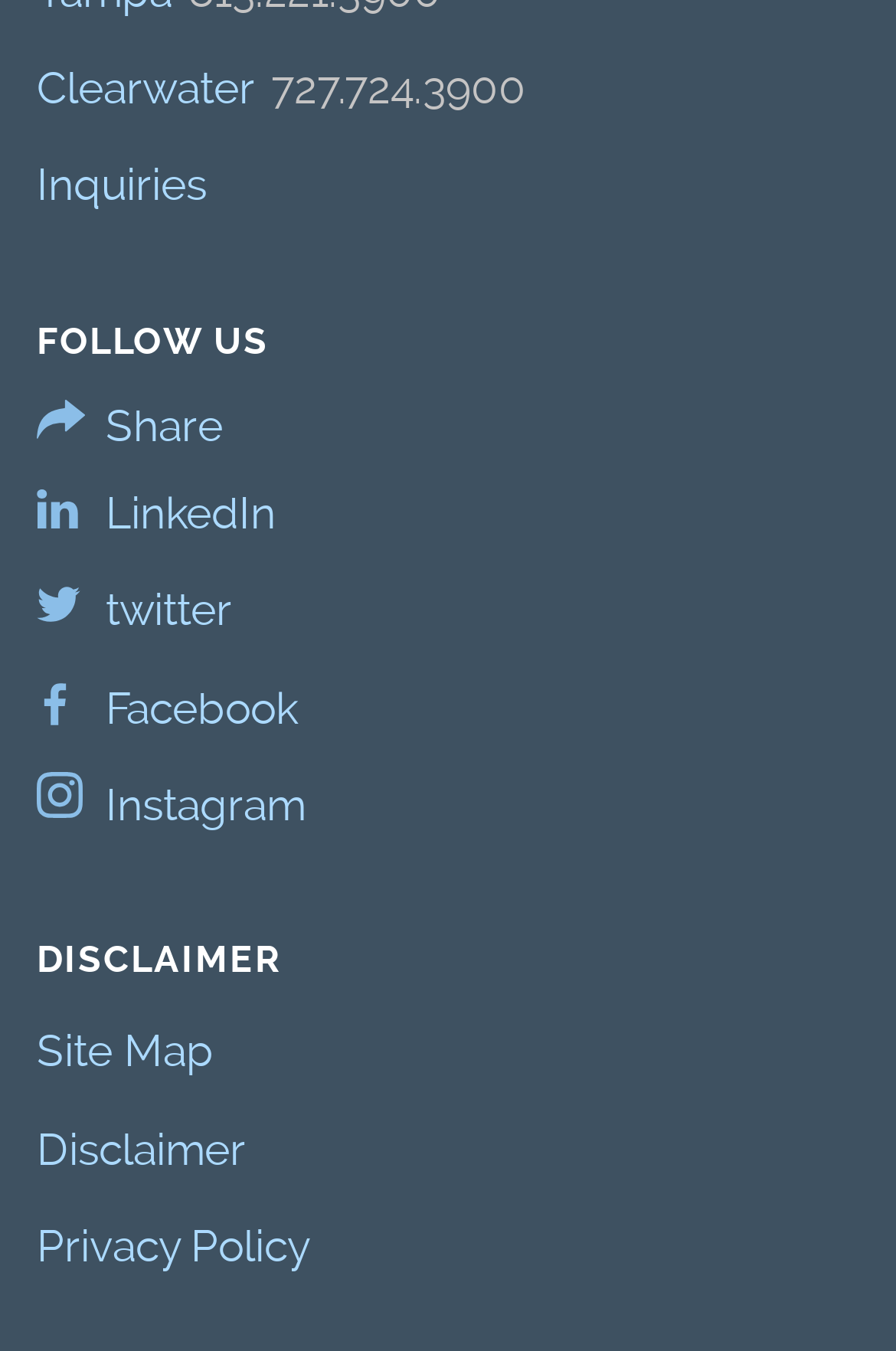Determine the bounding box for the UI element described here: "Inquiries".

[0.041, 0.118, 0.231, 0.157]